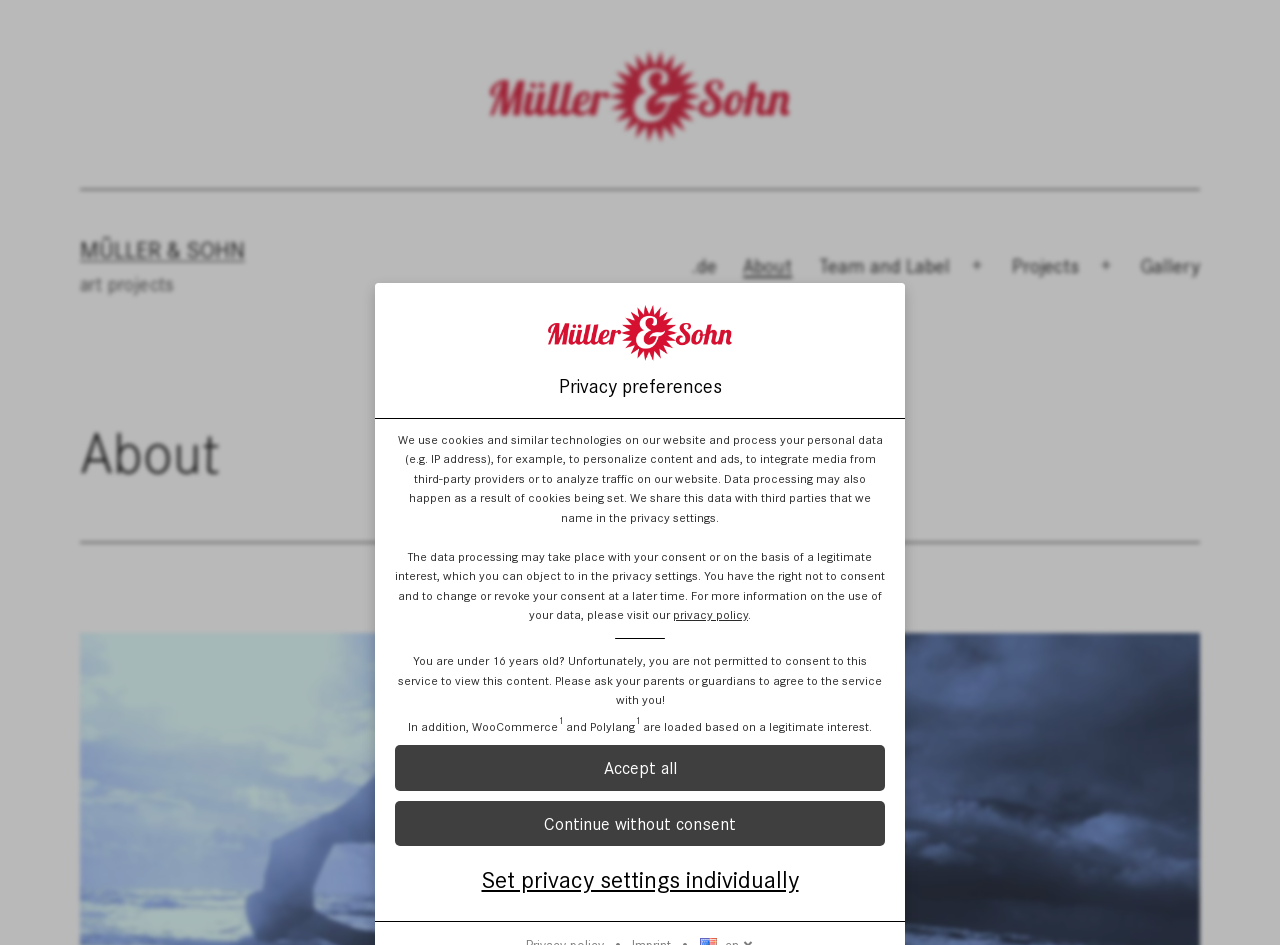Identify the bounding box coordinates necessary to click and complete the given instruction: "Go to privacy policy".

[0.526, 0.641, 0.584, 0.659]